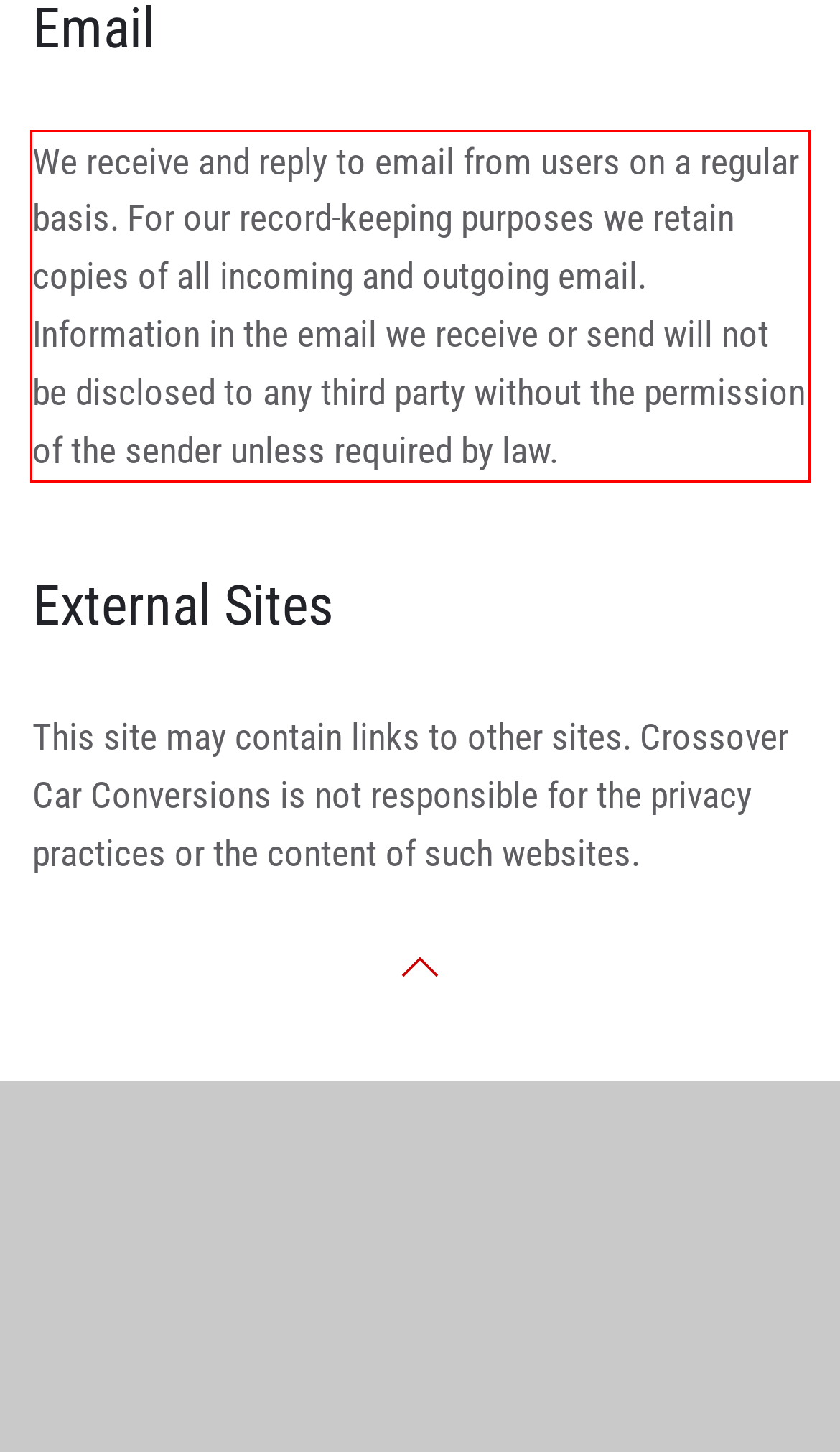Using the provided screenshot of a webpage, recognize and generate the text found within the red rectangle bounding box.

We receive and reply to email from users on a regular basis. For our record-keeping purposes we retain copies of all incoming and outgoing email. Information in the email we receive or send will not be disclosed to any third party without the permission of the sender unless required by law.